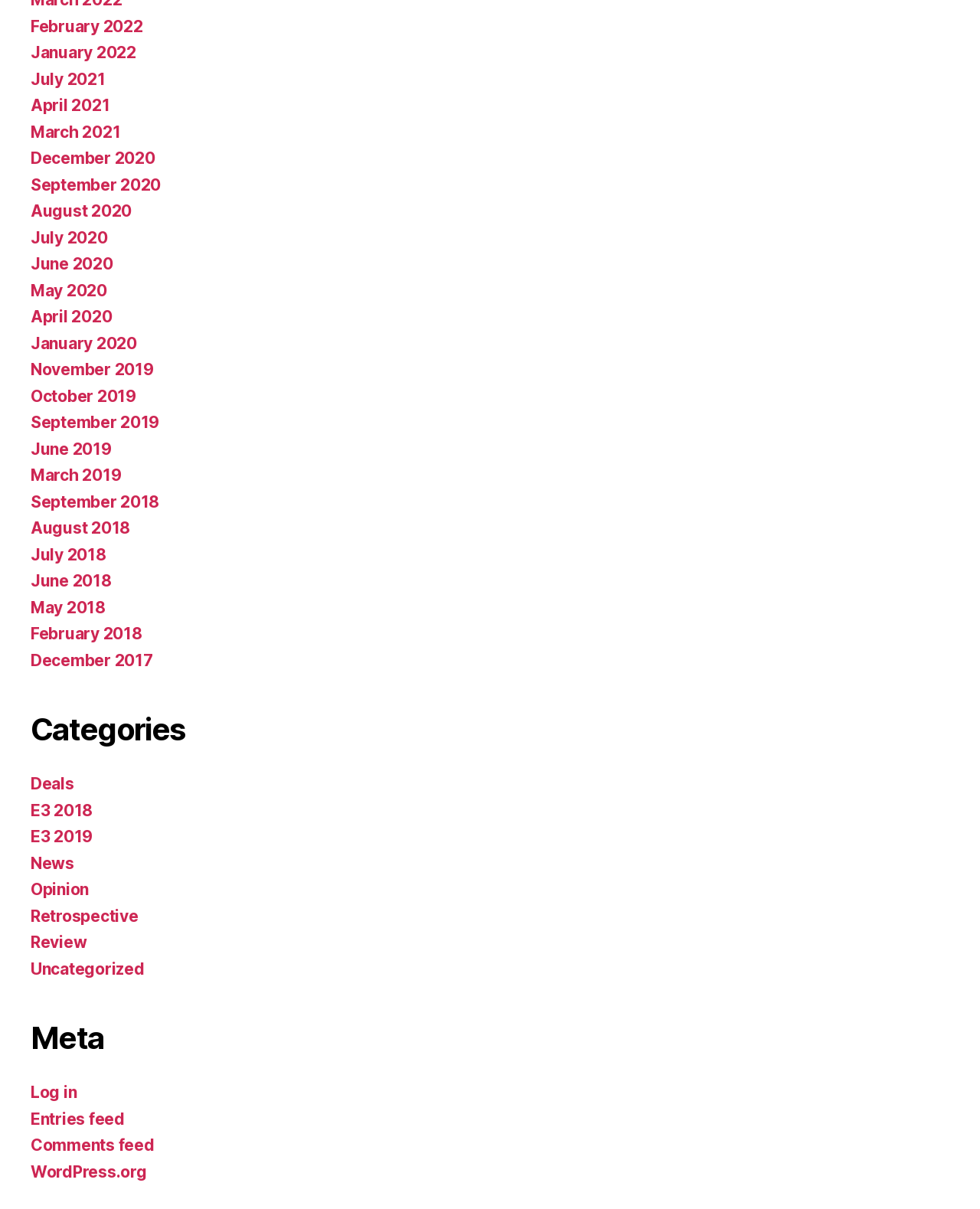How many types of feeds are available on the webpage?
Using the image provided, answer with just one word or phrase.

2